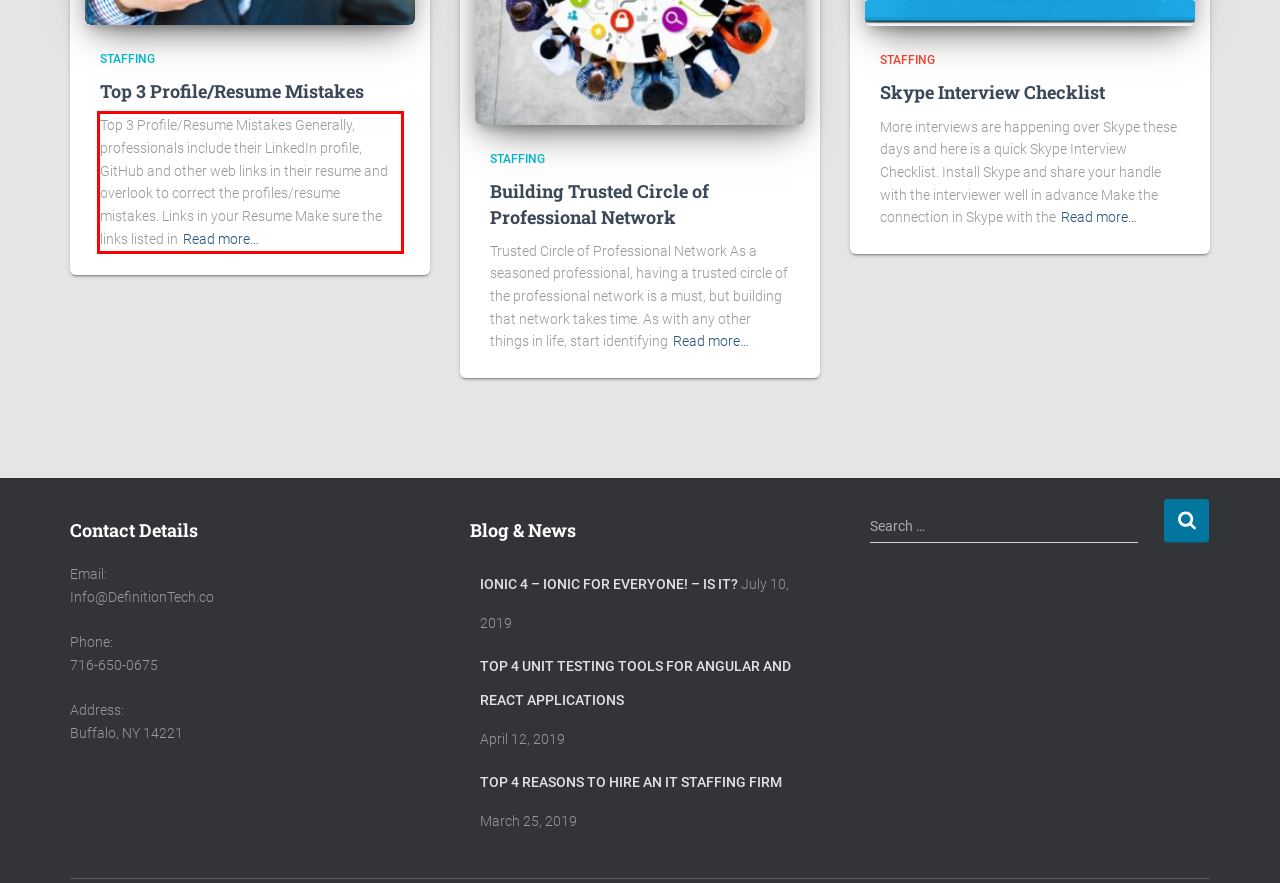Analyze the screenshot of a webpage where a red rectangle is bounding a UI element. Extract and generate the text content within this red bounding box.

Top 3 Profile/Resume Mistakes Generally, professionals include their LinkedIn profile, GitHub and other web links in their resume and overlook to correct the profiles/resume mistakes. Links in your Resume Make sure the links listed inRead more…